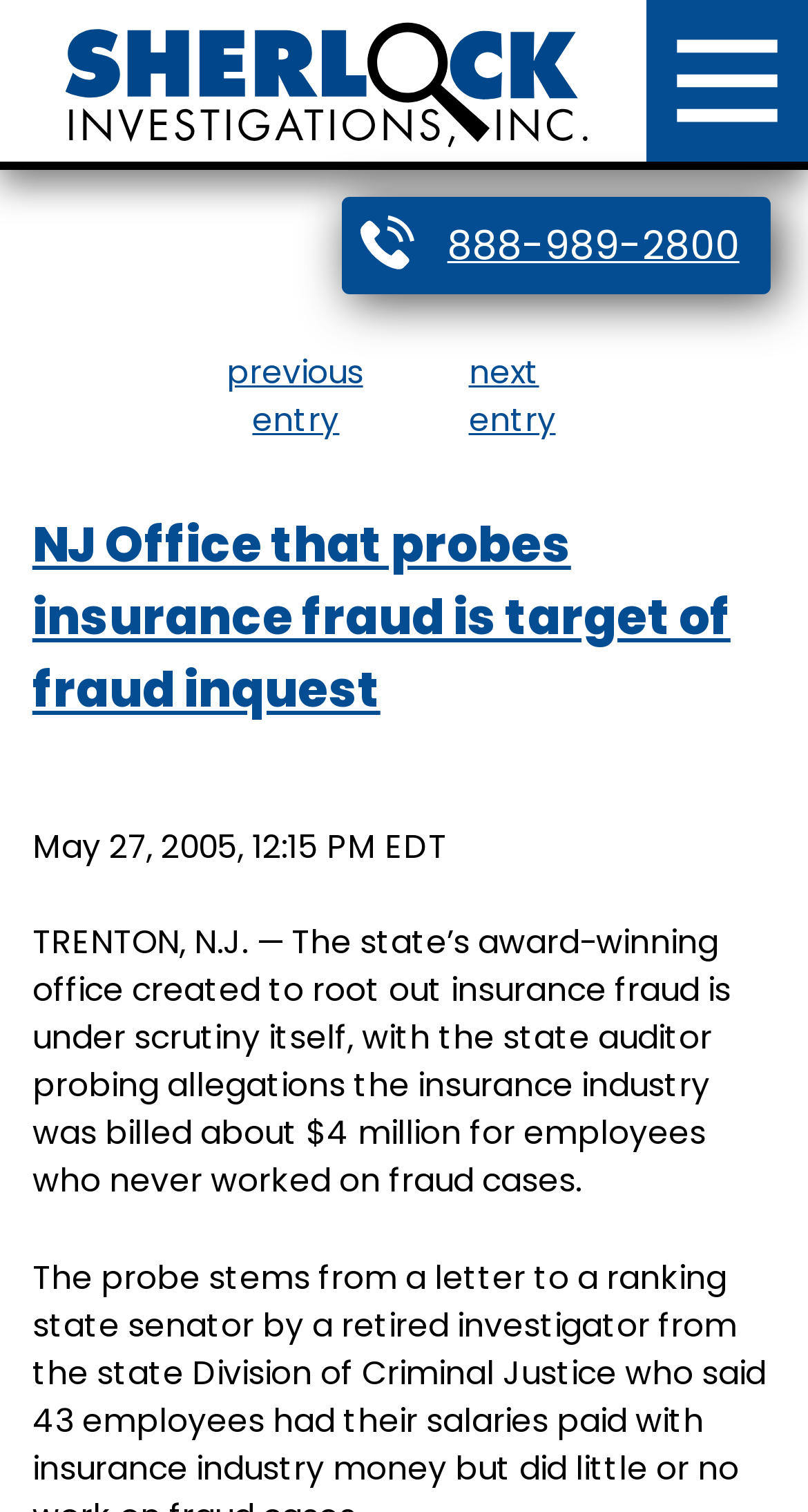Can you extract the headline from the webpage for me?

NJ Office that probes insurance fraud is target of fraud inquest